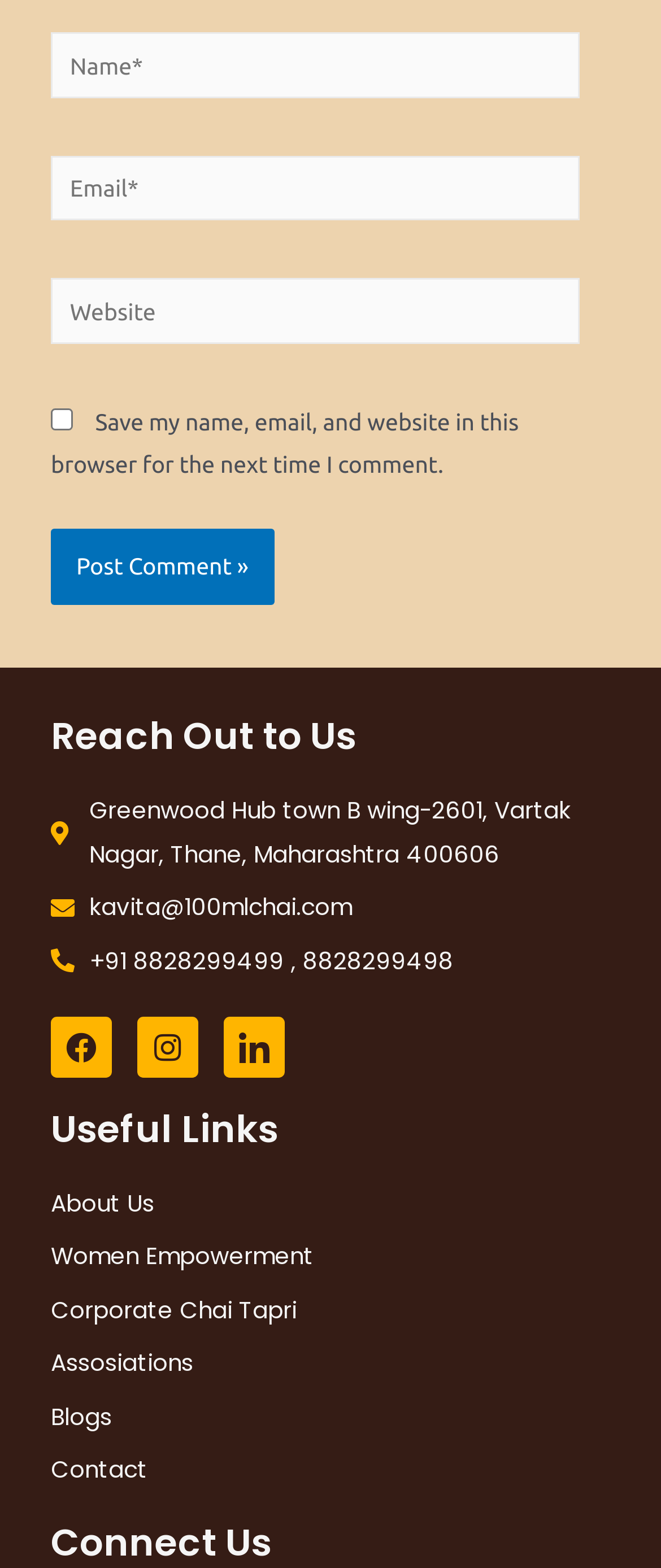Provide the bounding box coordinates of the area you need to click to execute the following instruction: "Click the Post Comment button".

[0.077, 0.337, 0.415, 0.386]